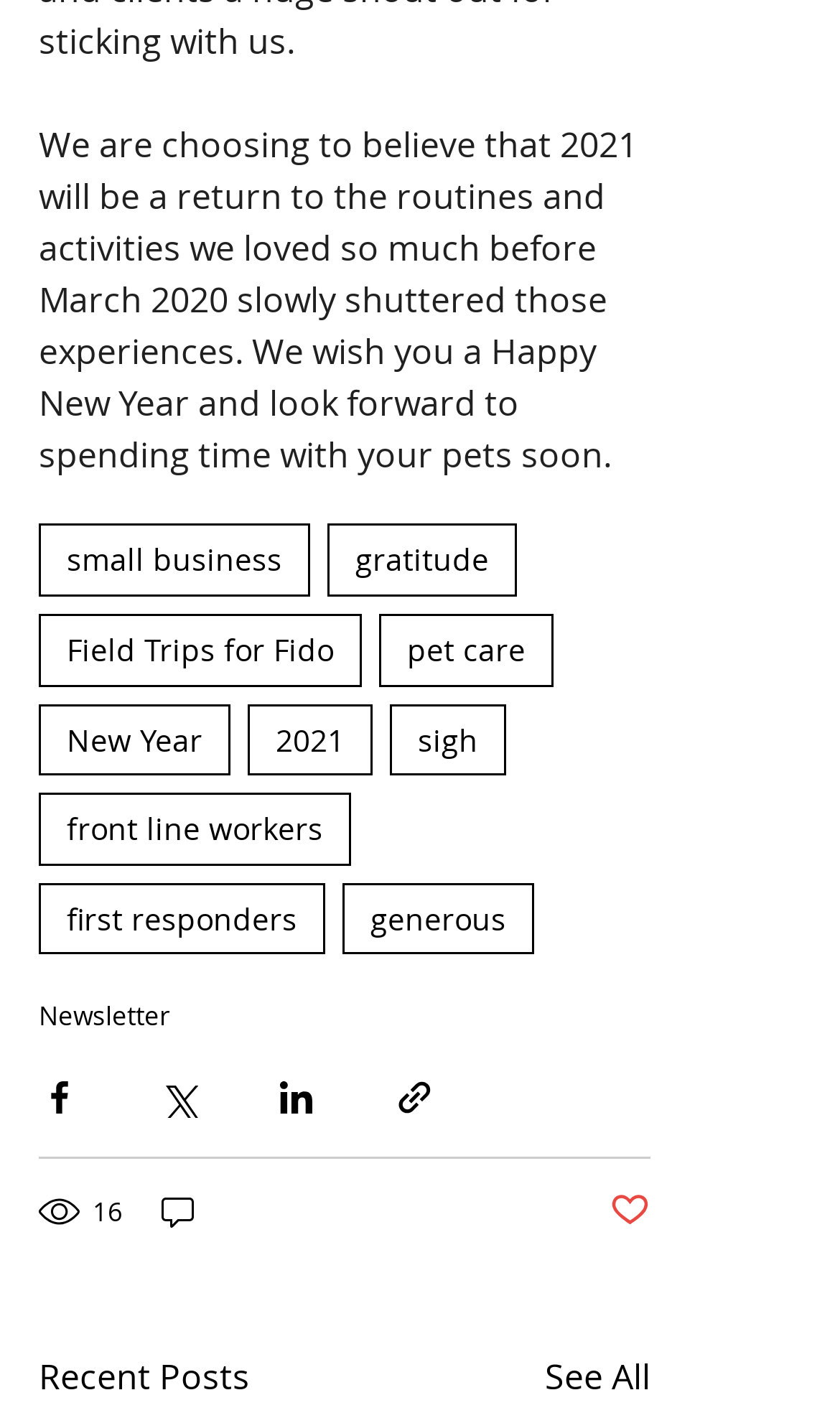Indicate the bounding box coordinates of the element that needs to be clicked to satisfy the following instruction: "Share via Facebook". The coordinates should be four float numbers between 0 and 1, i.e., [left, top, right, bottom].

[0.046, 0.76, 0.095, 0.789]